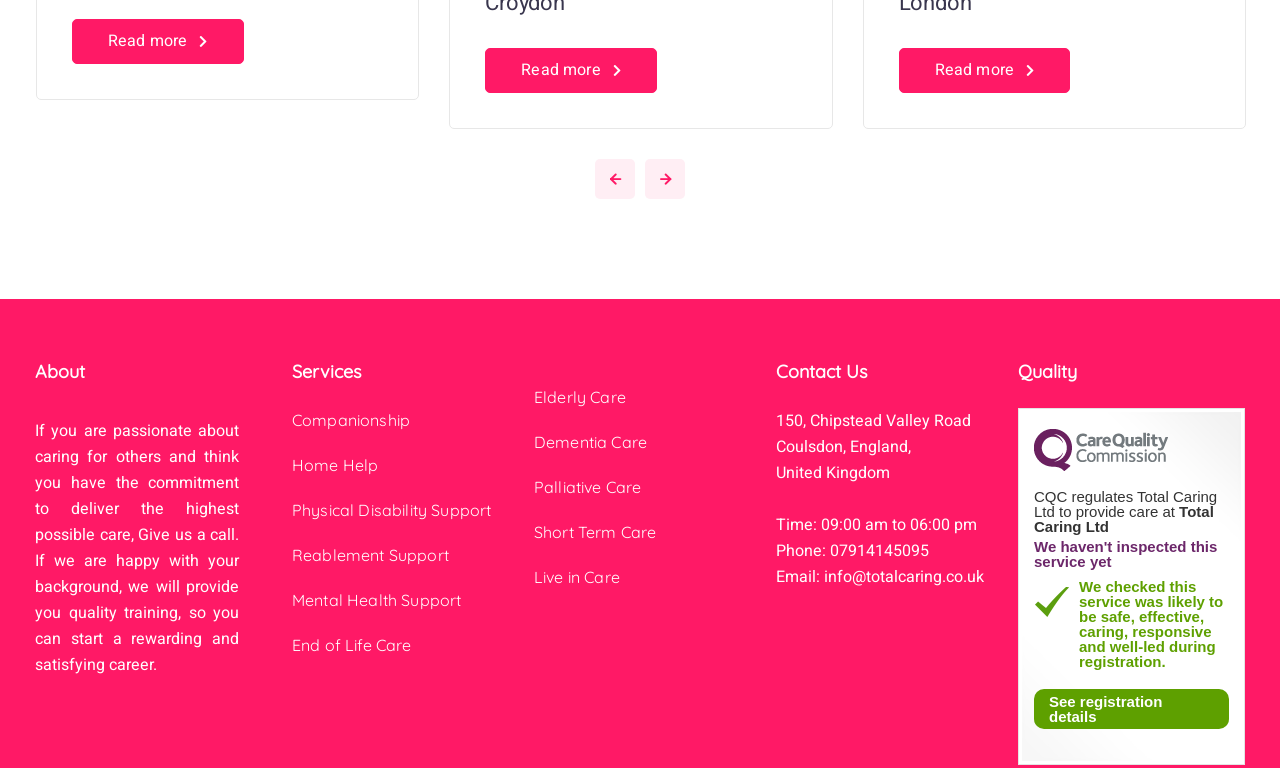What is the company's phone number?
Using the image, provide a detailed and thorough answer to the question.

I found the phone number by looking at the 'Contact Us' section, where it is listed as 'Phone:' followed by the number '07914145095'.